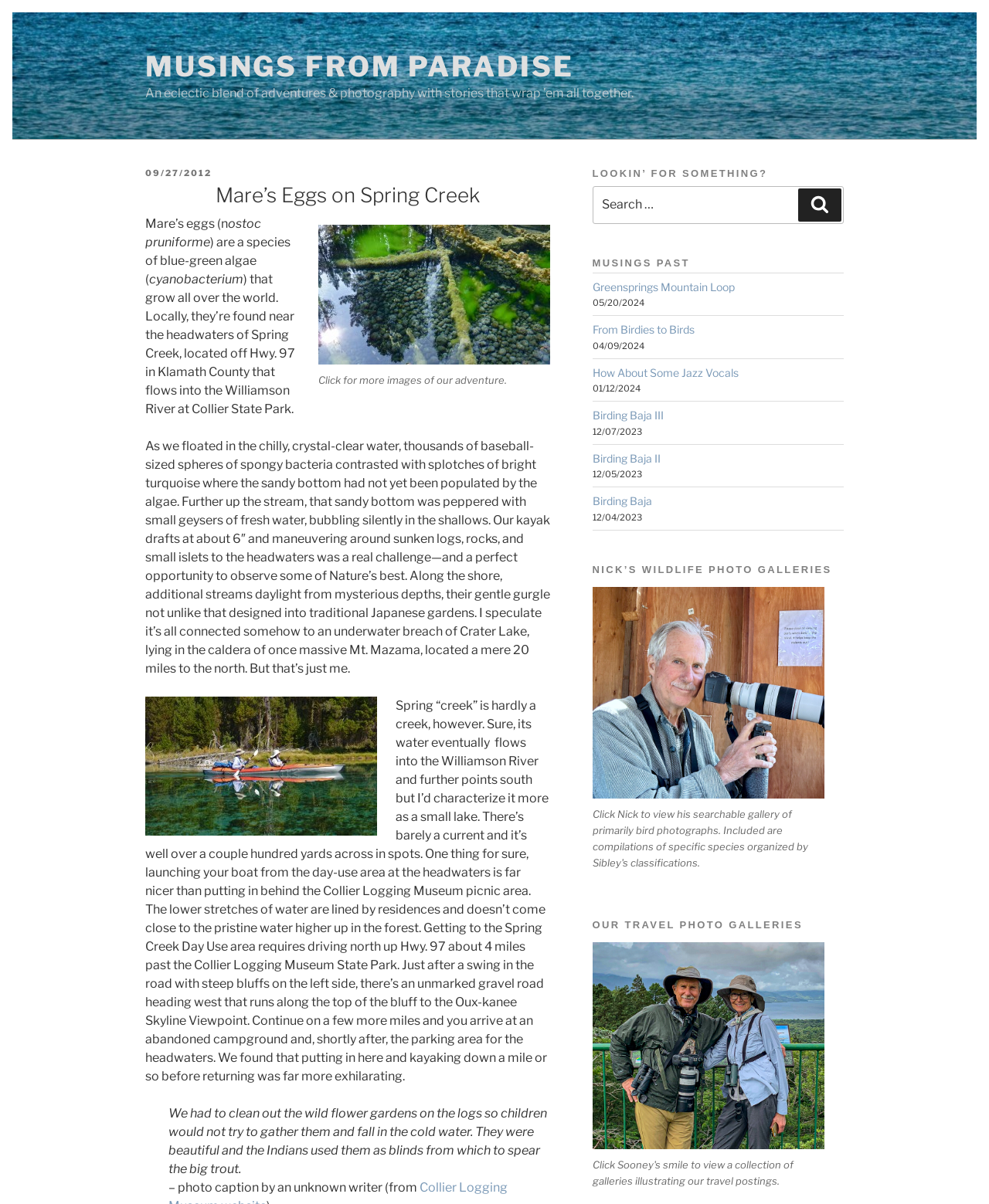Identify the bounding box coordinates of the section that should be clicked to achieve the task described: "Open 'NICK’S WILDLIFE PHOTO GALLERIES'".

[0.599, 0.468, 0.853, 0.479]